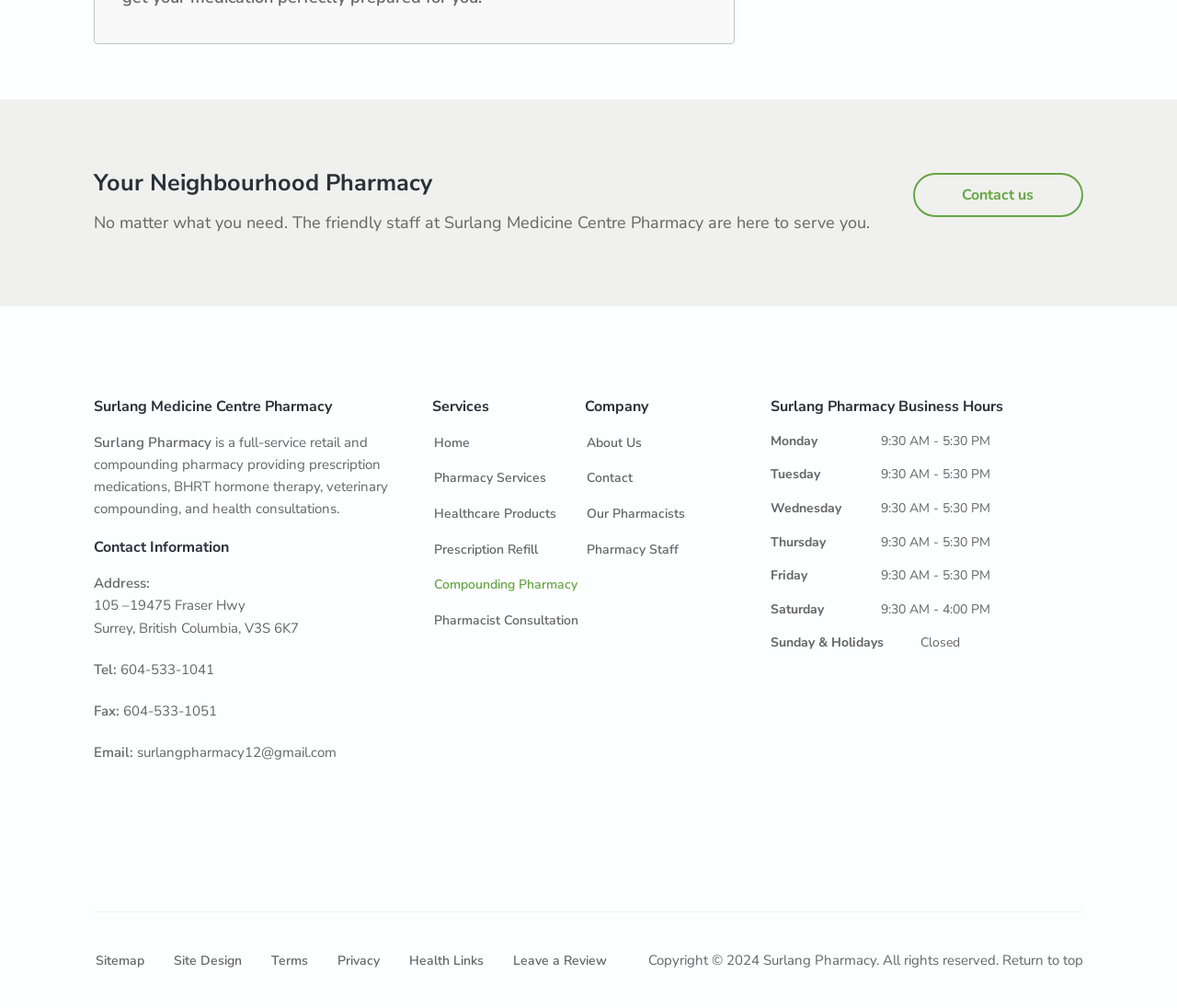Locate the bounding box of the UI element described by: "Leave a Review" in the given webpage screenshot.

[0.436, 0.943, 0.516, 0.964]